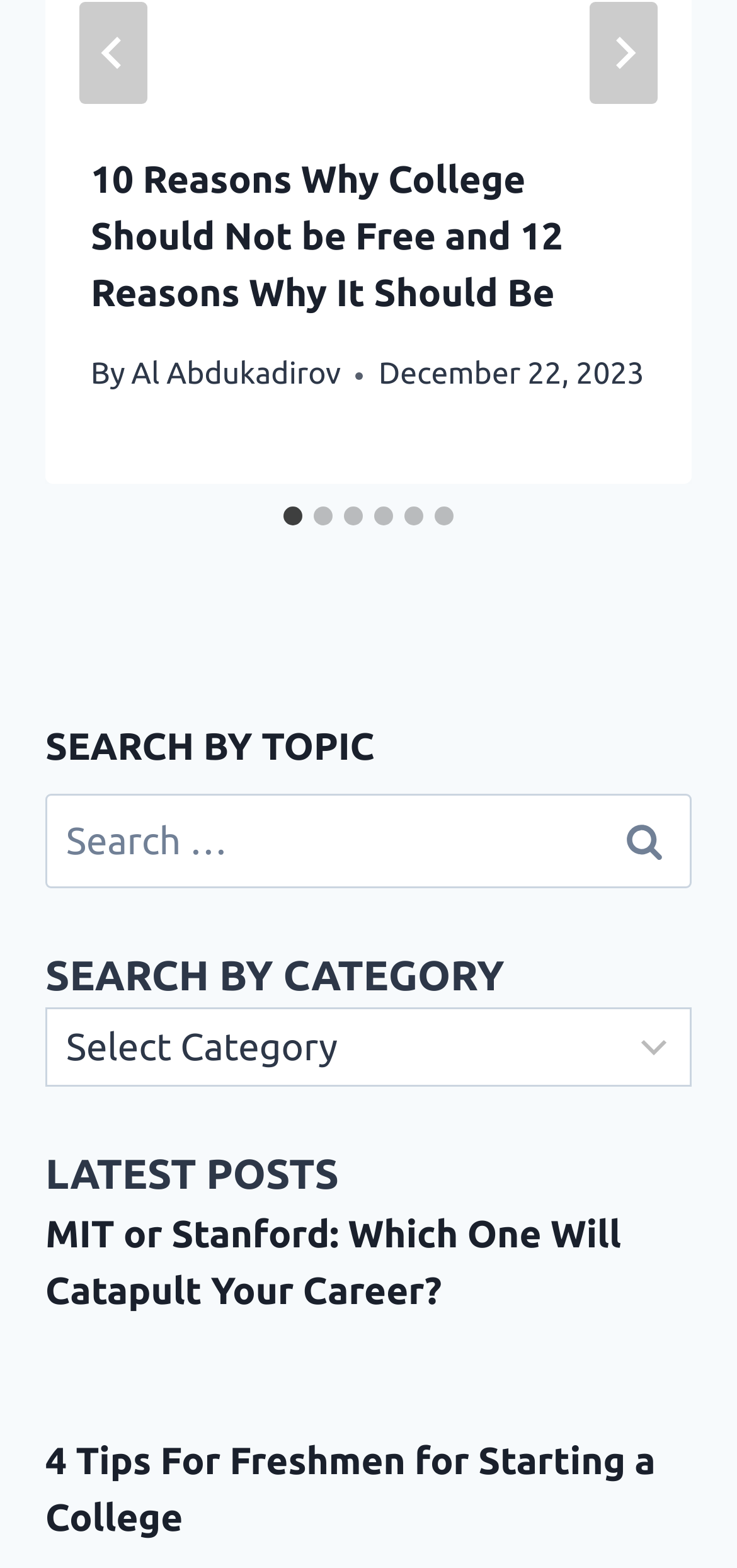Locate the bounding box of the user interface element based on this description: "aria-label="Next"".

[0.8, 0.001, 0.892, 0.066]